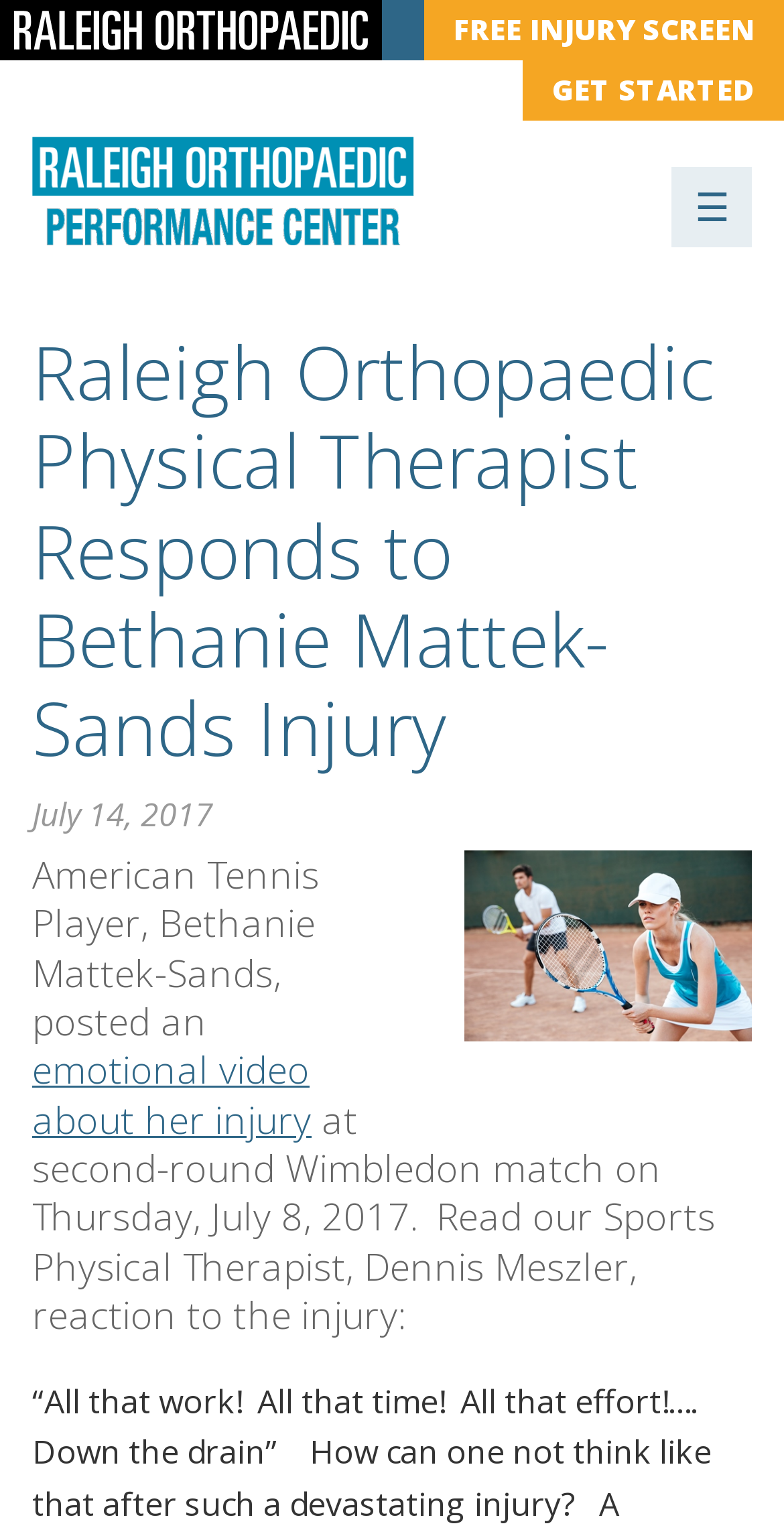What is the name of the orthopaedic clinic?
Using the image as a reference, give an elaborate response to the question.

I determined the answer by looking at the top-left corner of the webpage, where I found a link with the text 'Raleigh Ortho' and an accompanying image with the same name.